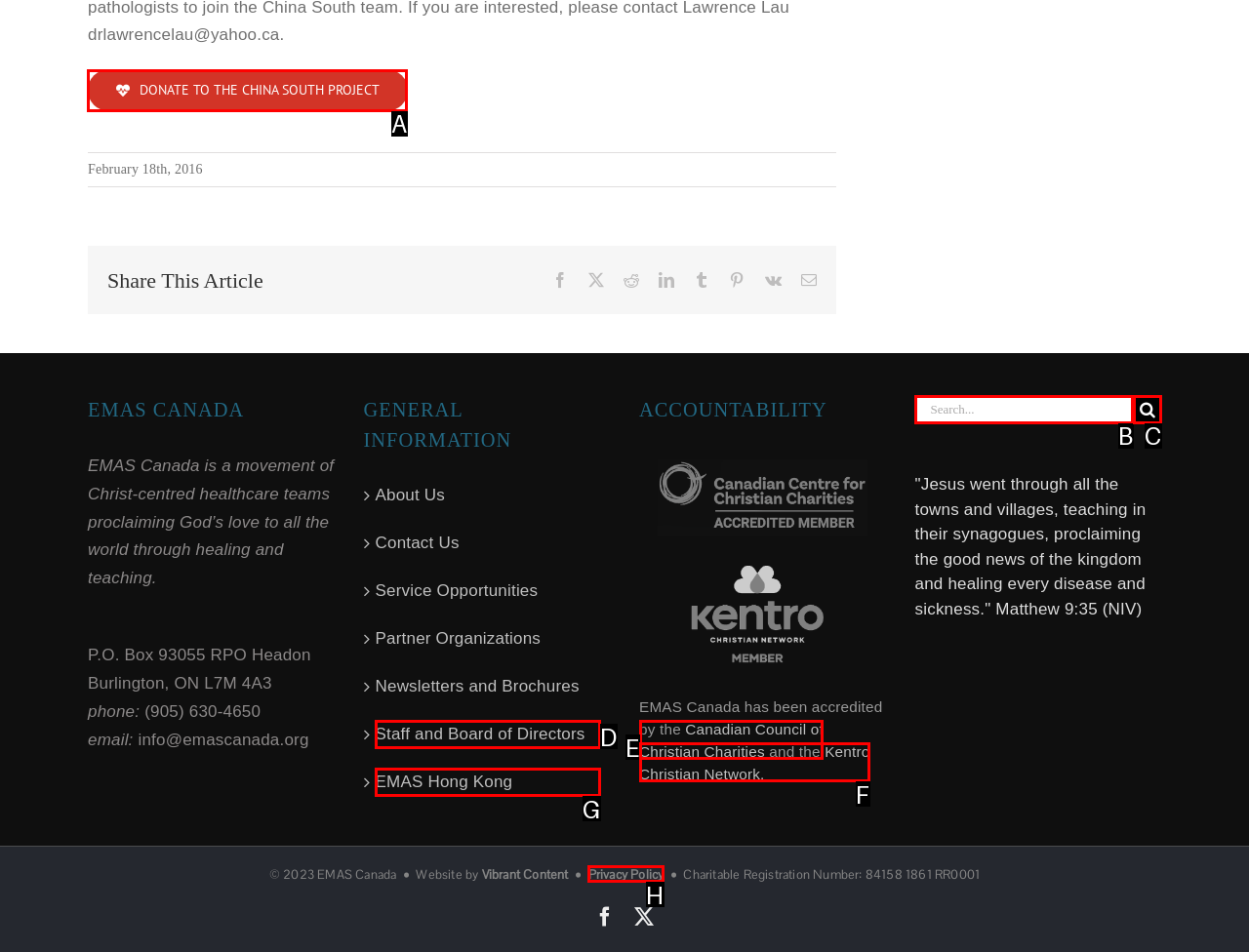Find the correct option to complete this instruction: Donate to the China South Project. Reply with the corresponding letter.

A